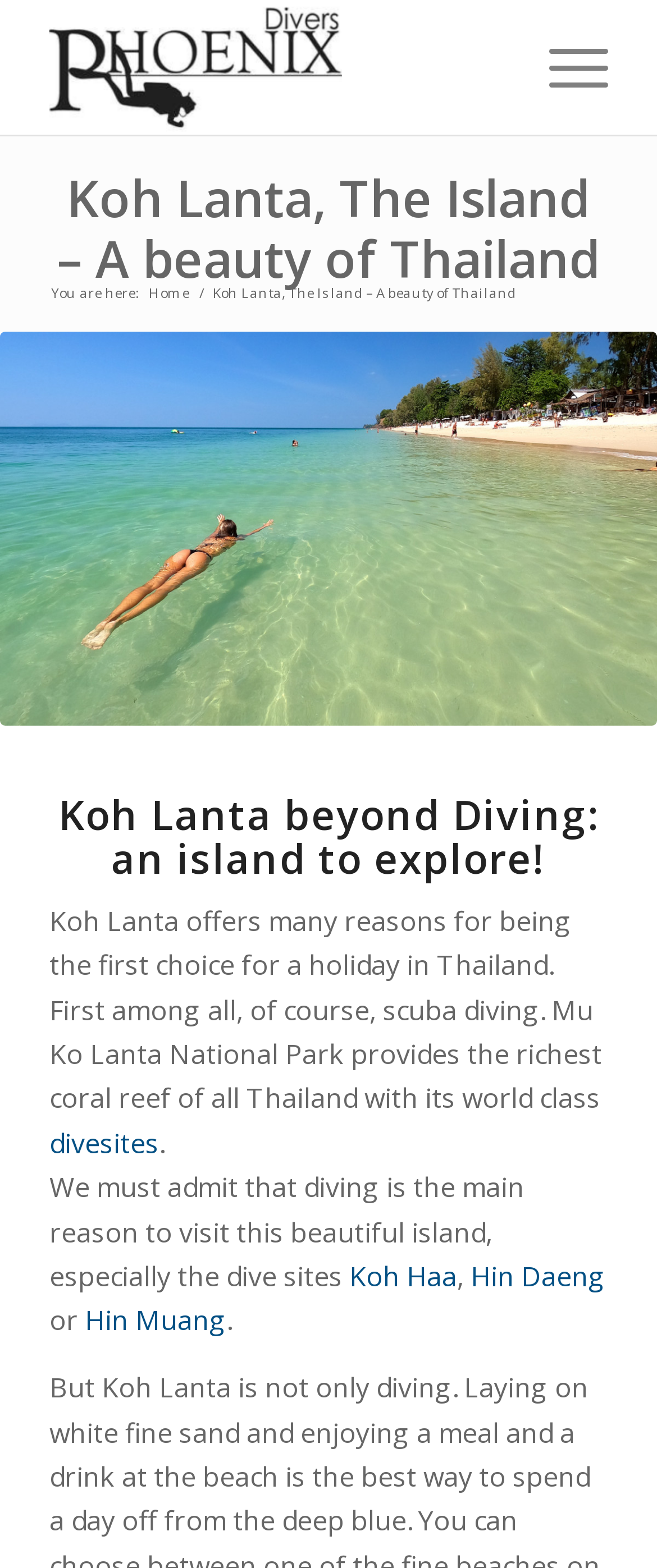Write an exhaustive caption that covers the webpage's main aspects.

The webpage is about Koh Lanta Island in Thailand, highlighting its attractions beyond diving. At the top, there is a logo of "Phoenix Divers Koh Lanta" accompanied by a menu item labeled "Menu" on the right side. Below this, a heading reads "Koh Lanta, The Island – A beauty of Thailand". 

Underneath, there is a navigation section with a "You are here:" label, followed by a "Home" link and a breadcrumb trail indicating the current page. 

The main content area features a large image of a beach on Koh Lanta Island, taking up the full width of the page. Above this image, a heading states "Koh Lanta beyond Diving: an island to explore!". 

The main text begins below the image, explaining that Koh Lanta offers many reasons for being a top holiday destination in Thailand, with scuba diving being a primary attraction. The text mentions Mu Ko Lanta National Park and its world-class coral reefs. 

There are several links embedded in the text, including "divesites", "Koh Haa", "Hin Daeng", and "Hin Muang", which likely point to specific diving locations or related information. The text also mentions that while diving is a main reason to visit the island, there are other attractions to explore.